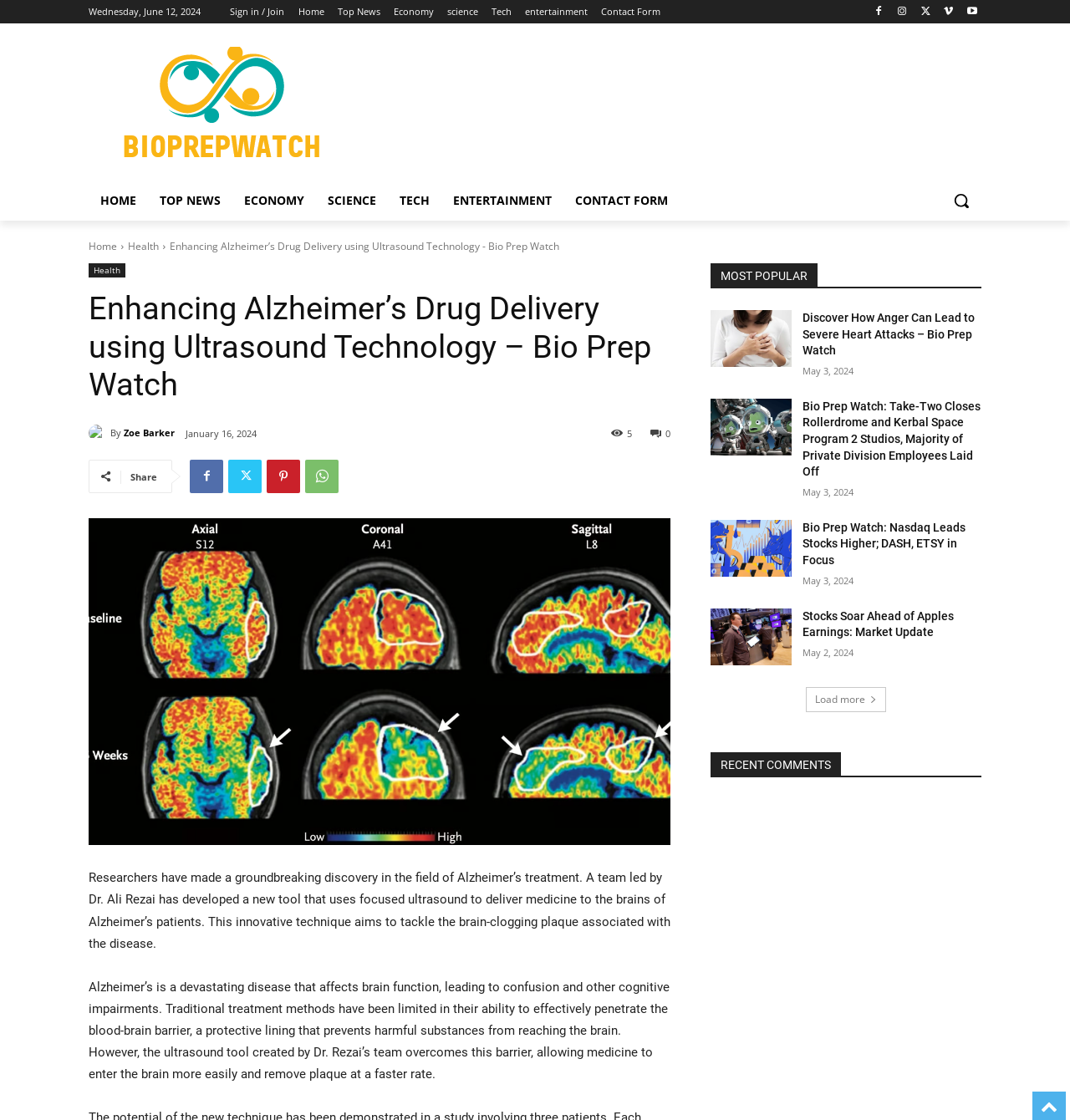Highlight the bounding box coordinates of the region I should click on to meet the following instruction: "Click on the 'Sign in / Join' link".

[0.215, 0.0, 0.266, 0.021]